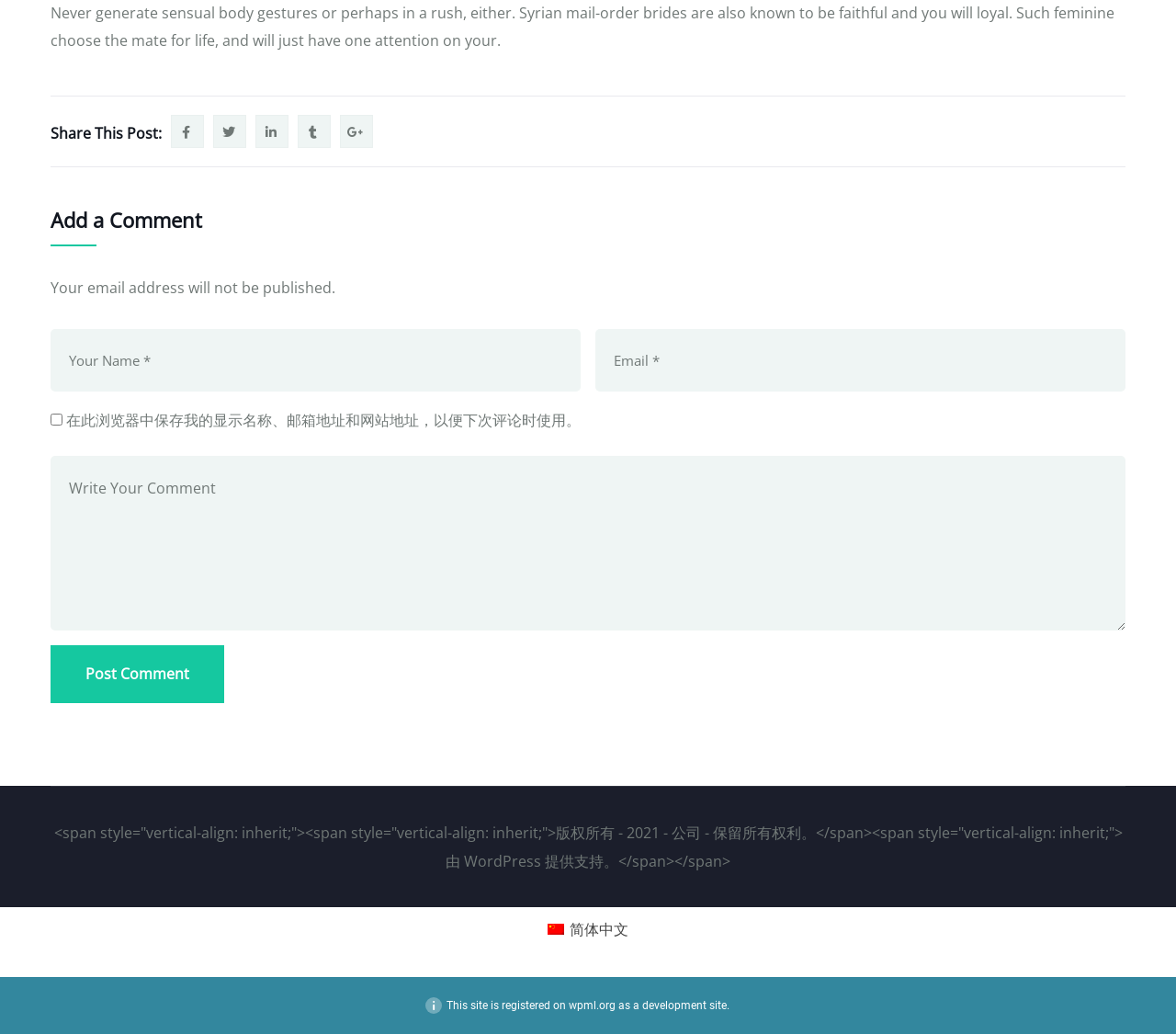What is the copyright year of the website?
Based on the image, answer the question with as much detail as possible.

The copyright year of the website can be determined by reading the text at the bottom of the page, which says '版权所有 - 2021 - 公司 - 保留所有权利。' This translates to 'Copyright - 2021 - Company - All rights reserved'.